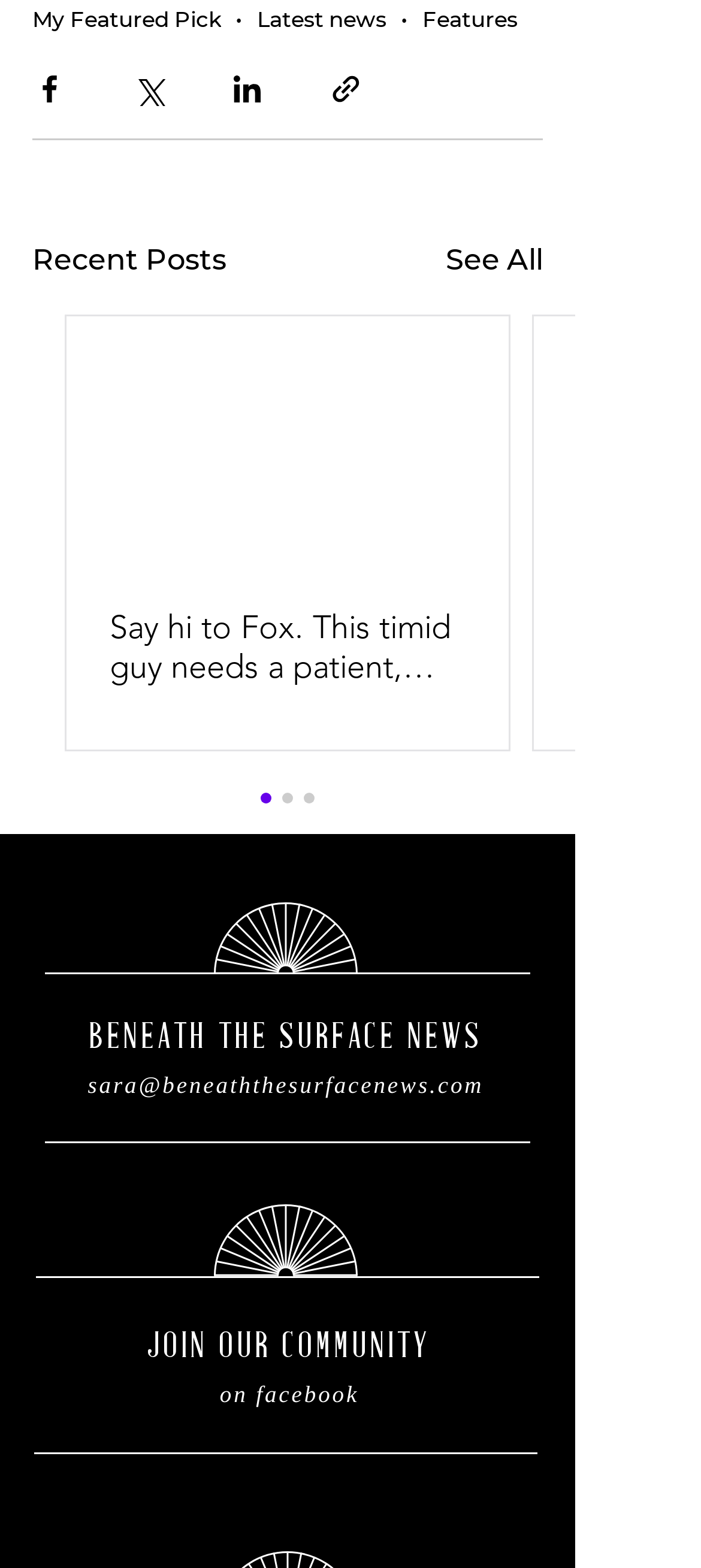Please find the bounding box coordinates of the section that needs to be clicked to achieve this instruction: "Click on Java Hosting".

None